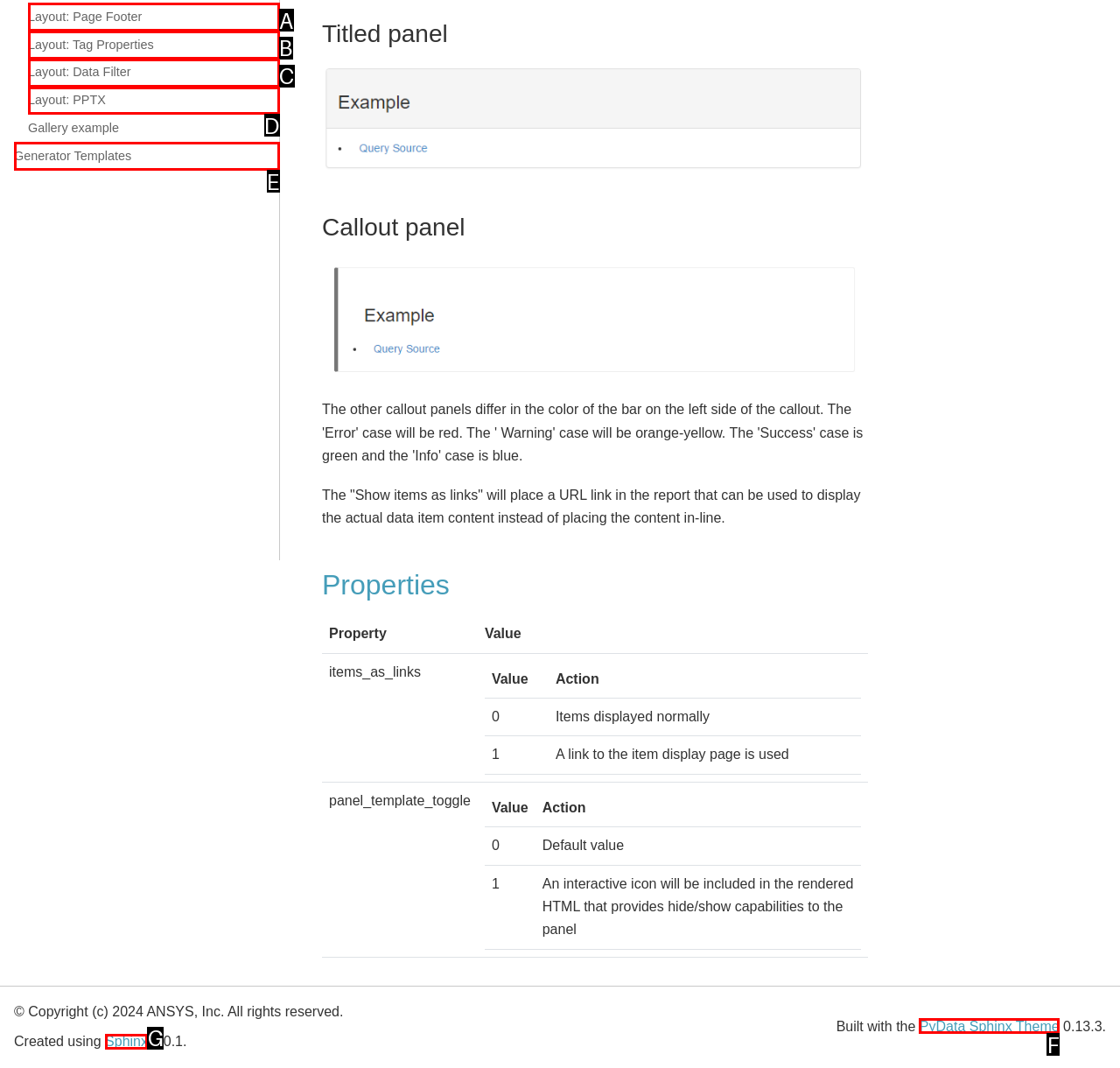Tell me the letter of the option that corresponds to the description: Layout: Page Footer
Answer using the letter from the given choices directly.

A